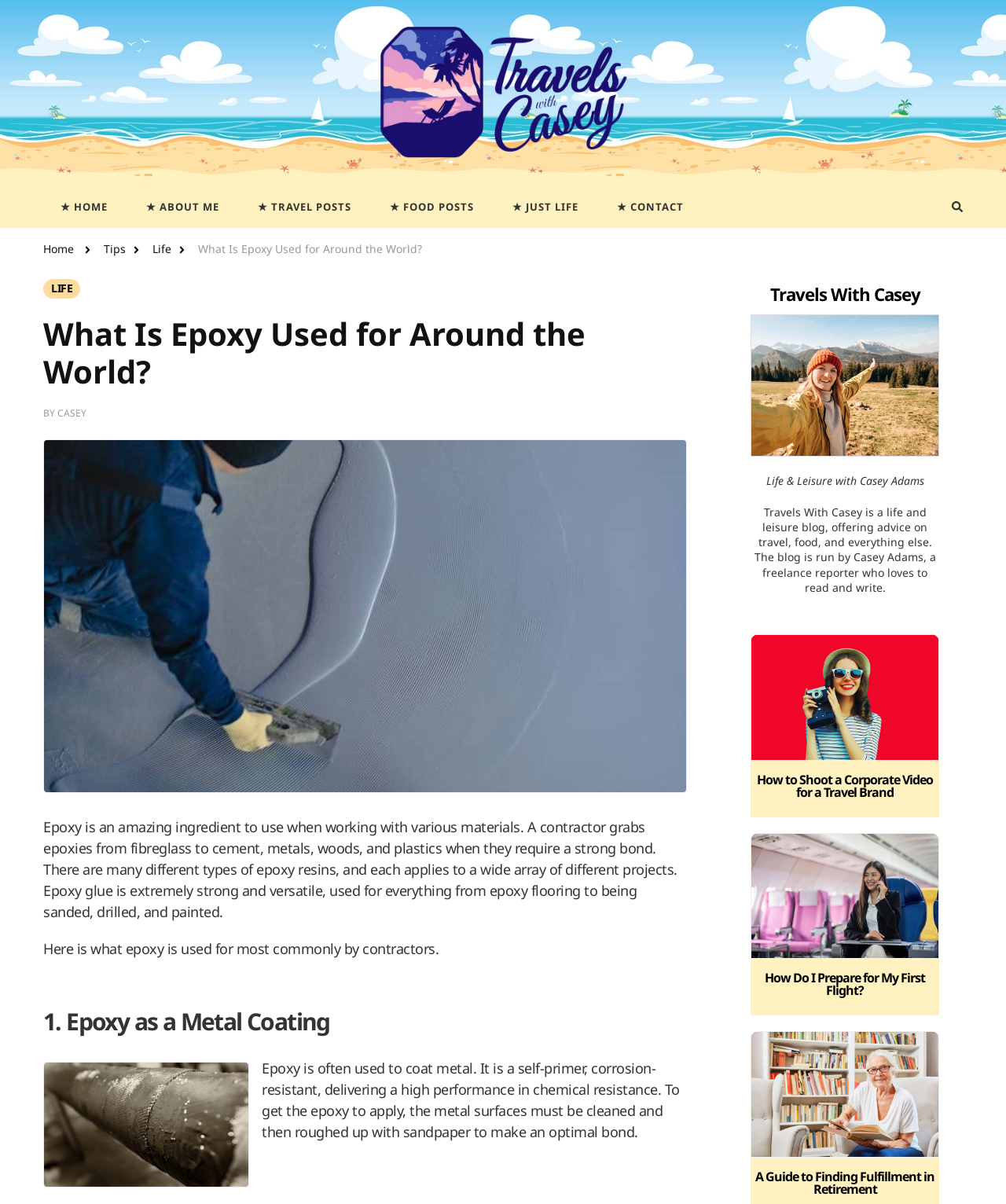Specify the bounding box coordinates of the region I need to click to perform the following instruction: "Go to the 'HOME' page". The coordinates must be four float numbers in the range of 0 to 1, i.e., [left, top, right, bottom].

[0.043, 0.155, 0.124, 0.189]